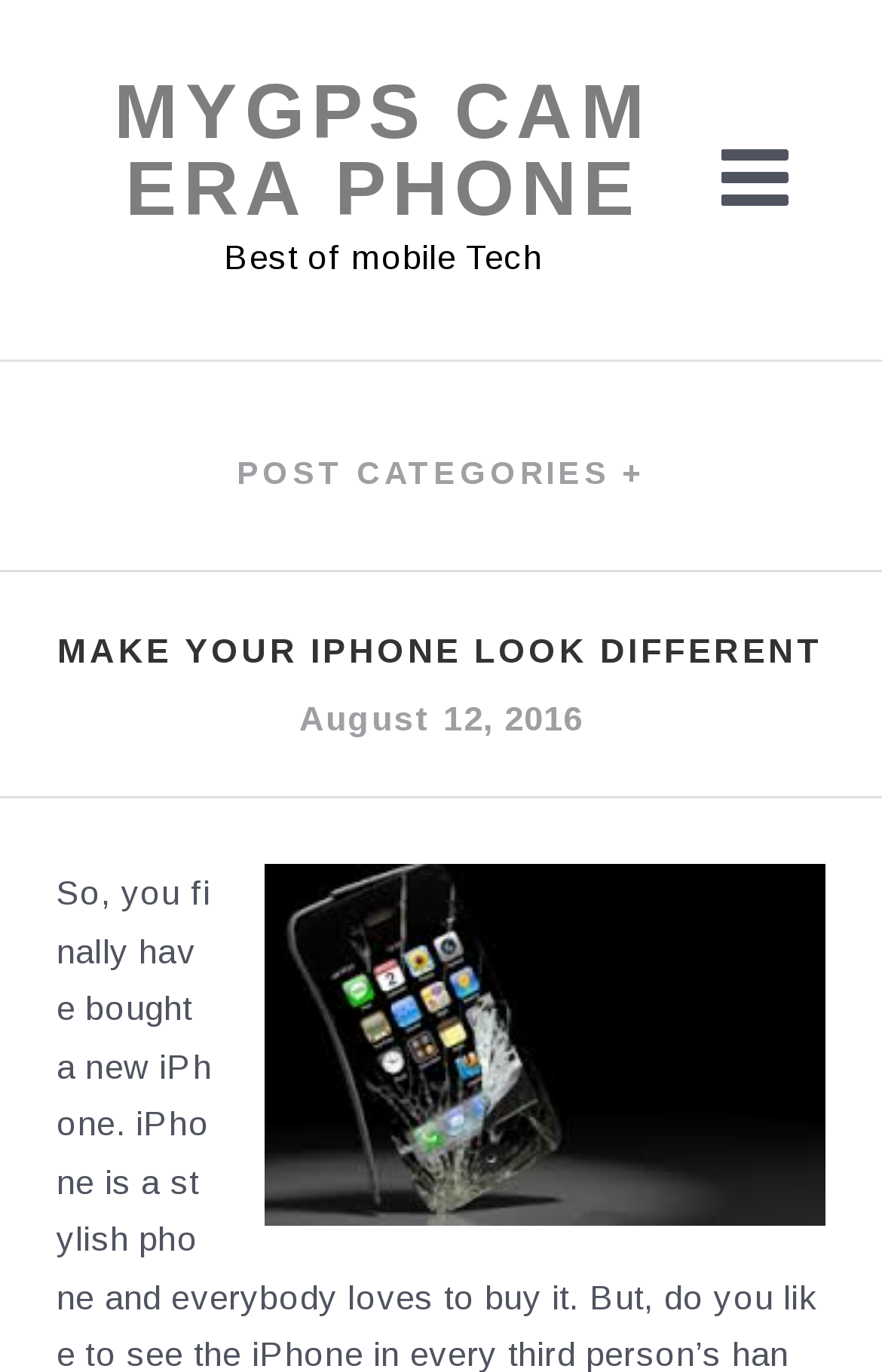Given the description "Post categories +", provide the bounding box coordinates of the corresponding UI element.

[0.0, 0.263, 1.0, 0.417]